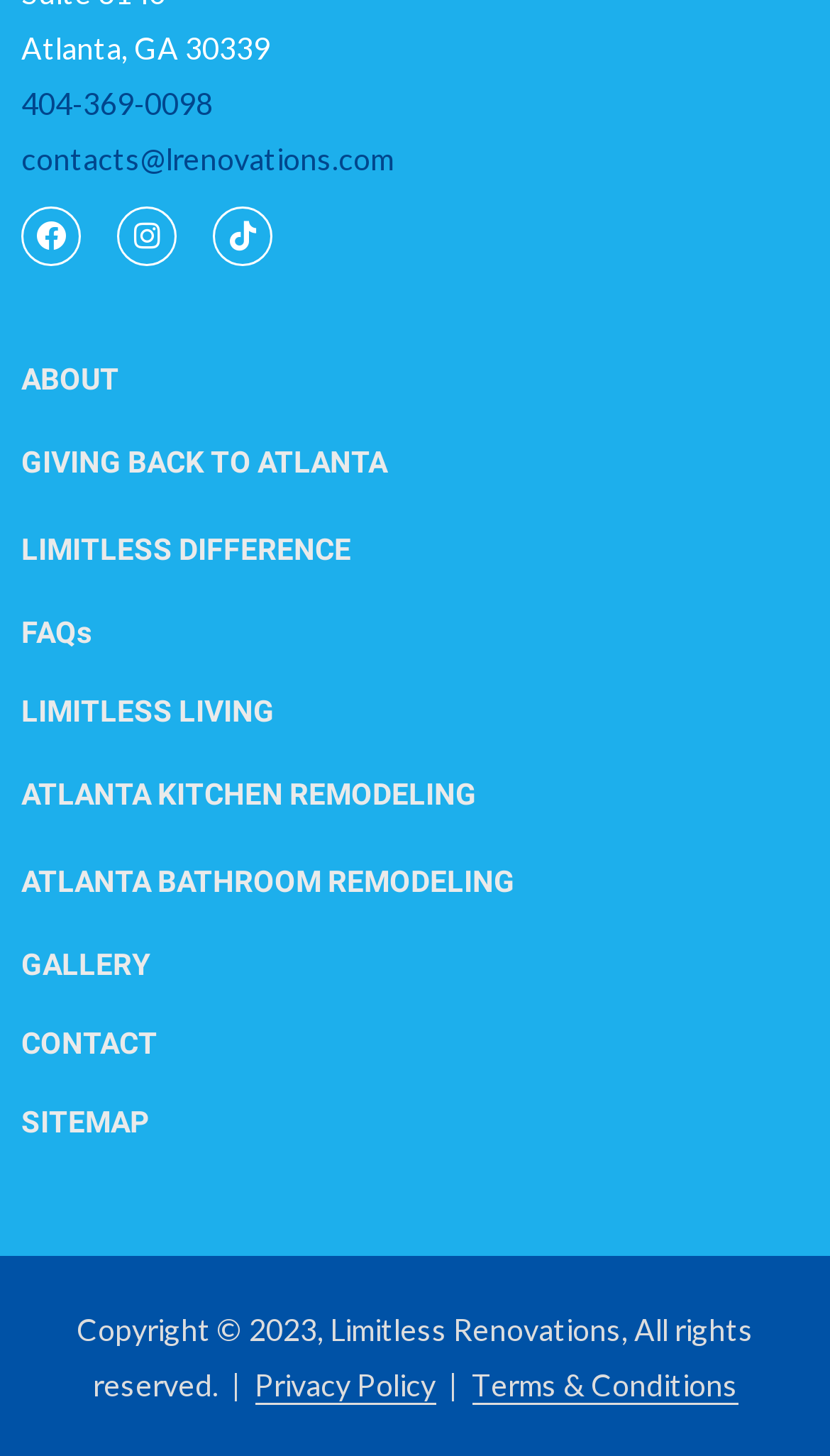What is the address of Limitless Renovations?
Deliver a detailed and extensive answer to the question.

The address of Limitless Renovations can be found at the top of the webpage, which is 'Atlanta, GA 30339'. This information is provided as a StaticText element with the bounding box coordinates [0.026, 0.02, 0.326, 0.045].